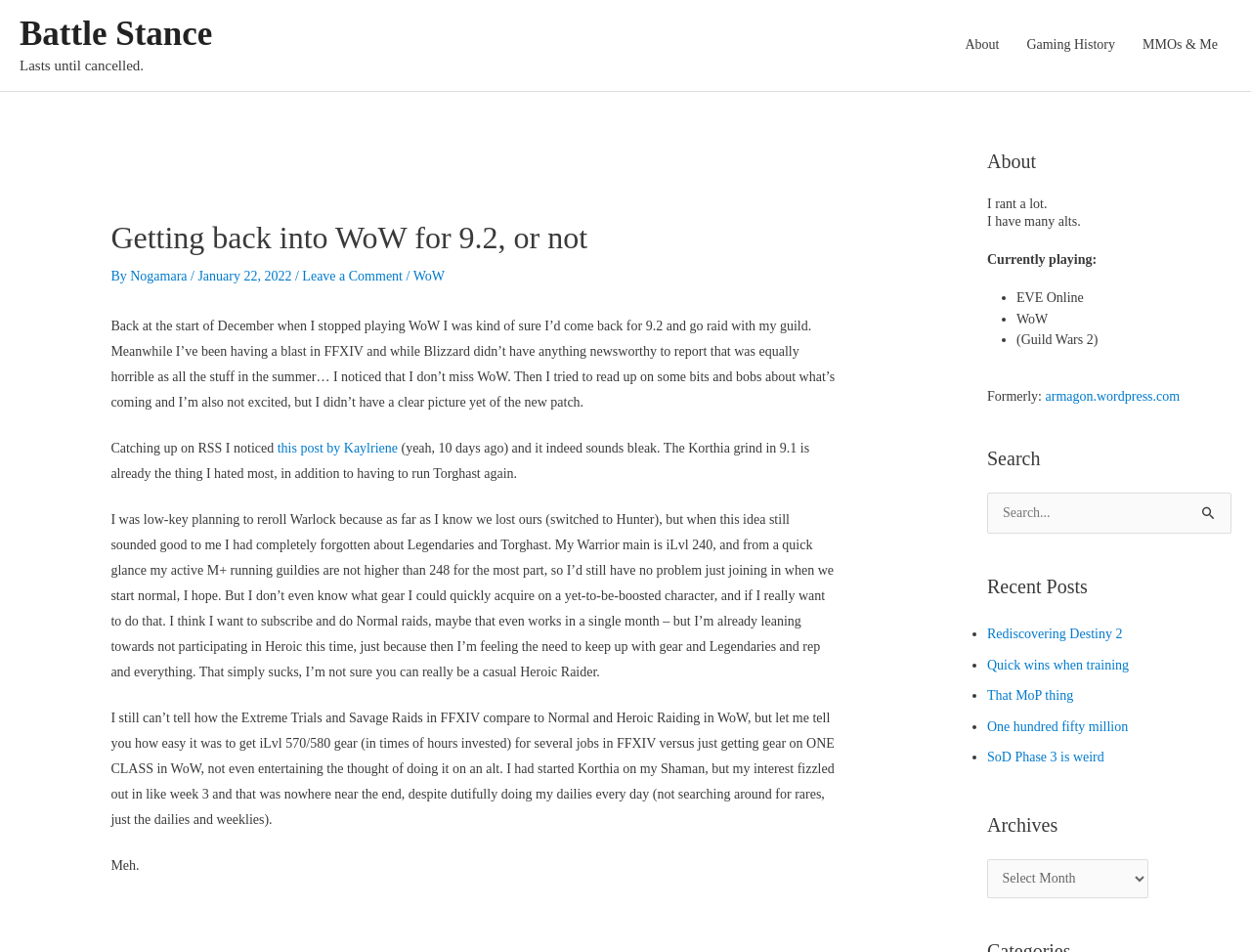Find the bounding box coordinates of the clickable region needed to perform the following instruction: "Select an option from the 'Archives' dropdown". The coordinates should be provided as four float numbers between 0 and 1, i.e., [left, top, right, bottom].

[0.789, 0.902, 0.918, 0.943]